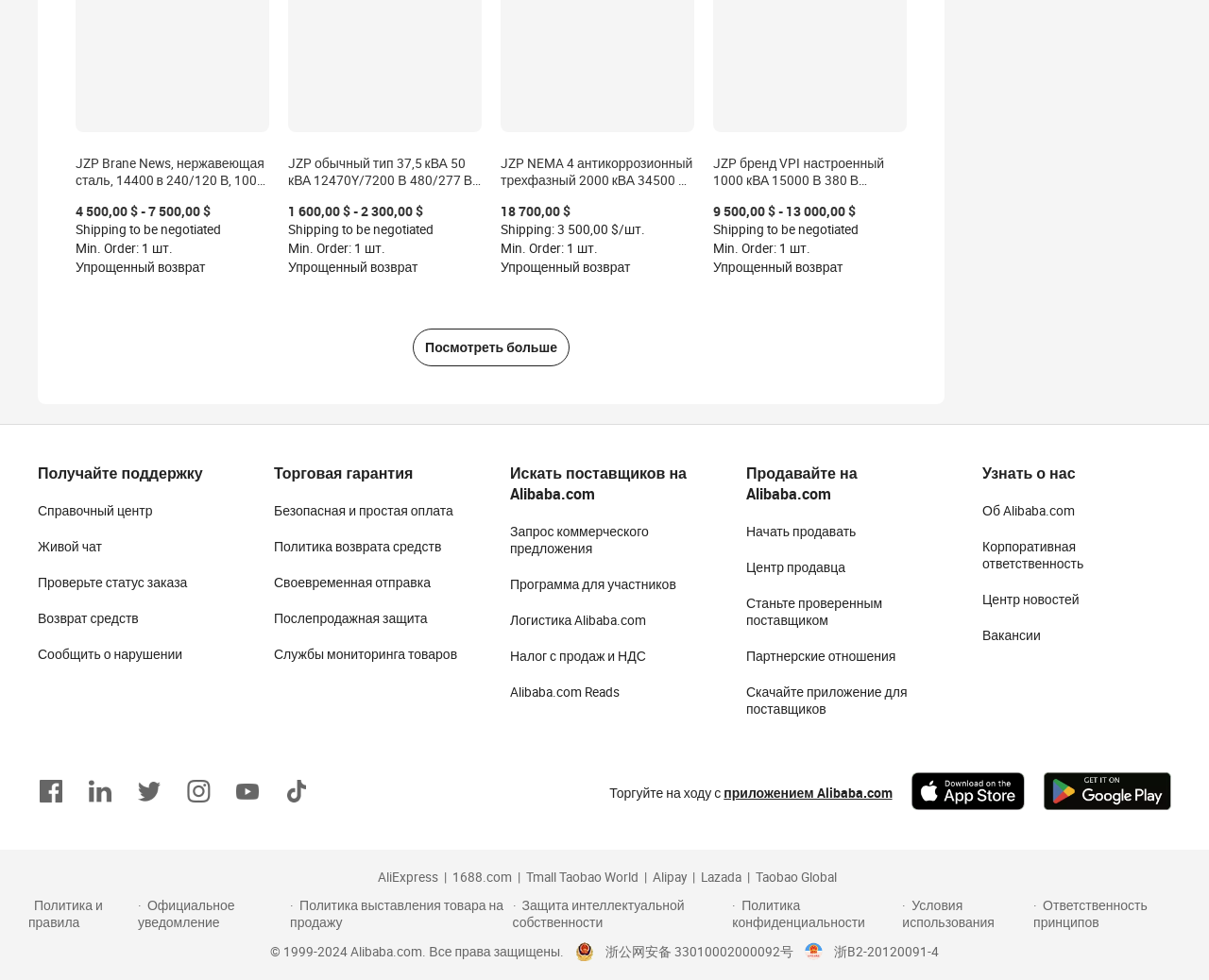Locate the coordinates of the bounding box for the clickable region that fulfills this instruction: "Enter a comment".

None